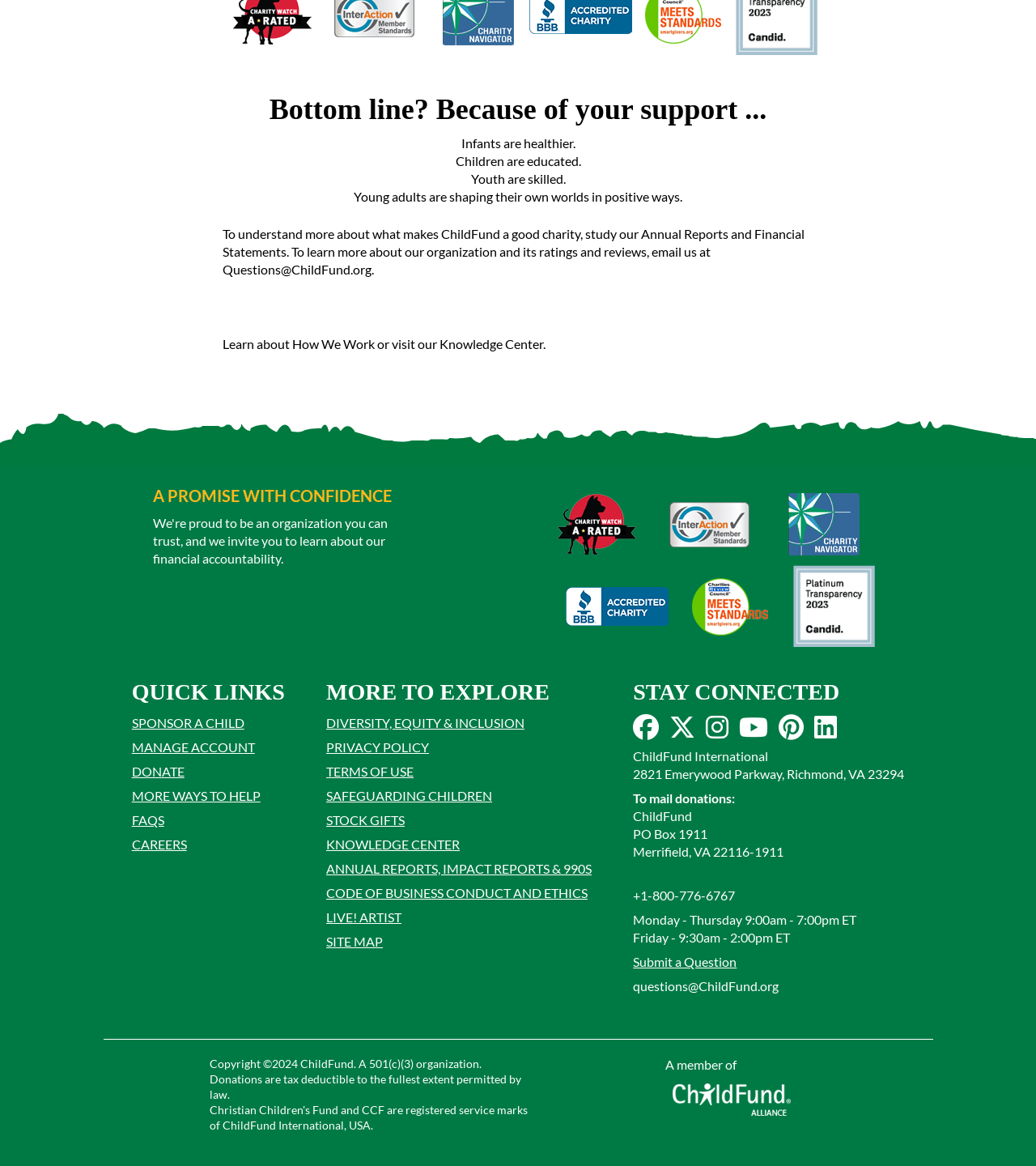What is the email address to contact the charity?
Look at the image and respond with a single word or a short phrase.

questions@ChildFund.org